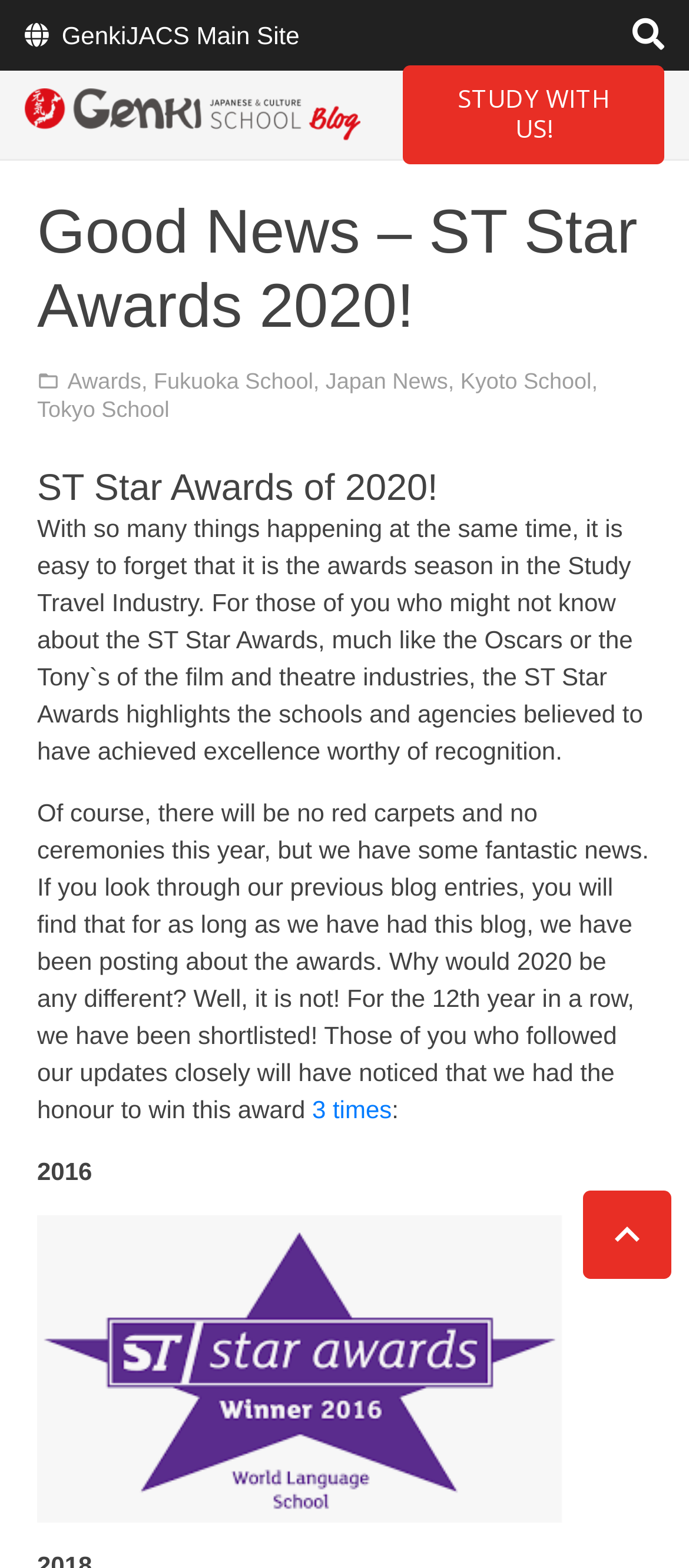Identify the bounding box coordinates of the area that should be clicked in order to complete the given instruction: "View Case Study". The bounding box coordinates should be four float numbers between 0 and 1, i.e., [left, top, right, bottom].

None